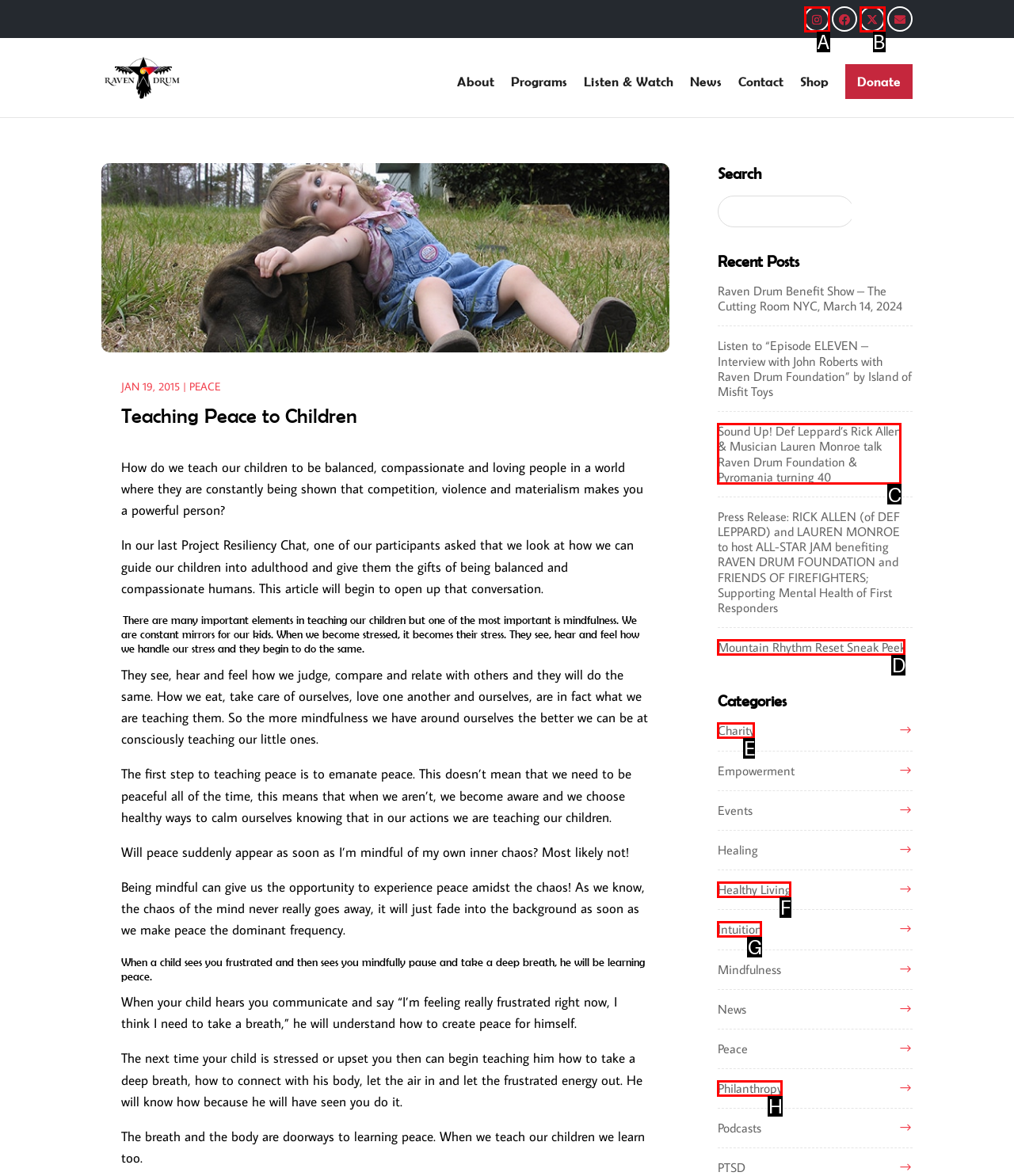From the given options, choose the HTML element that aligns with the description: Philanthropy. Respond with the letter of the selected element.

H